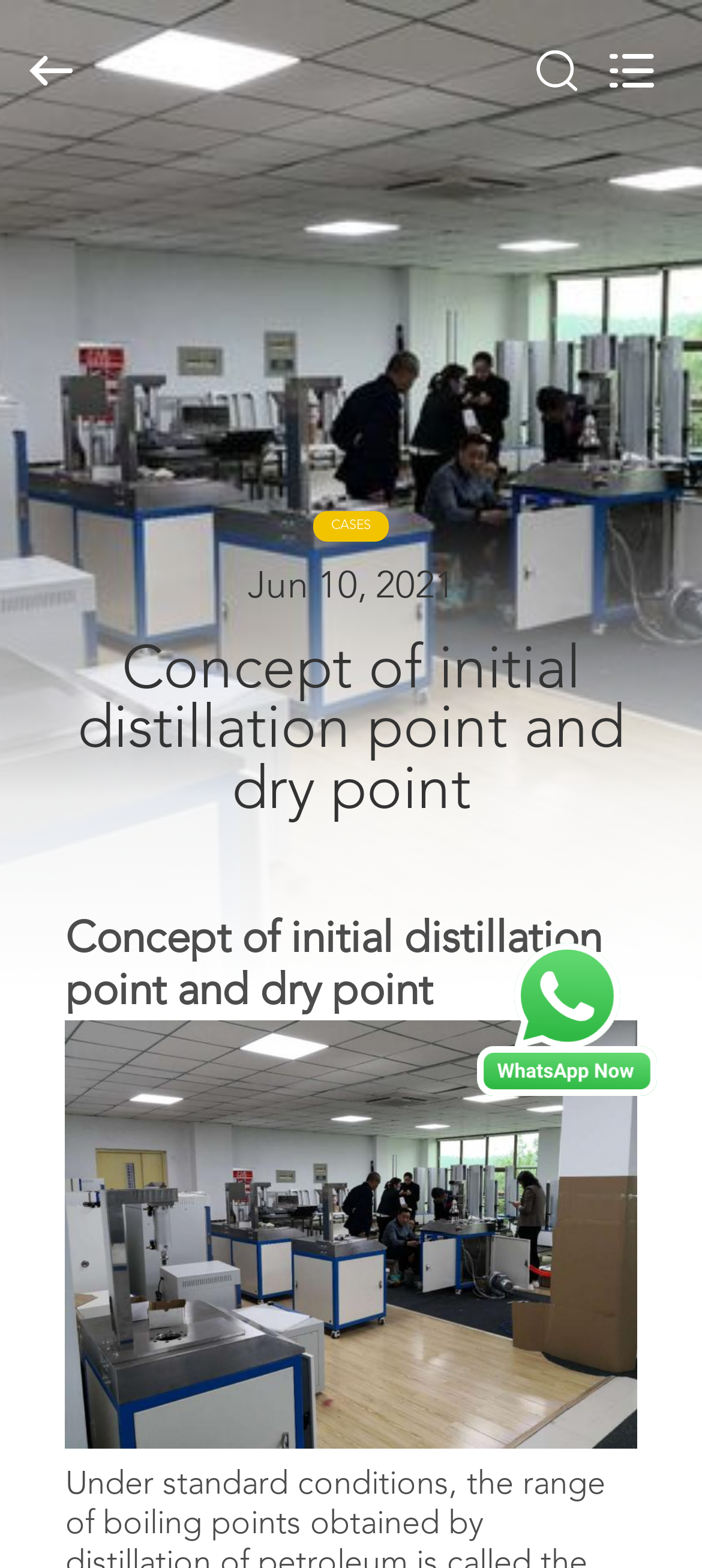Predict the bounding box for the UI component with the following description: "Videos".

[0.0, 0.22, 0.228, 0.249]